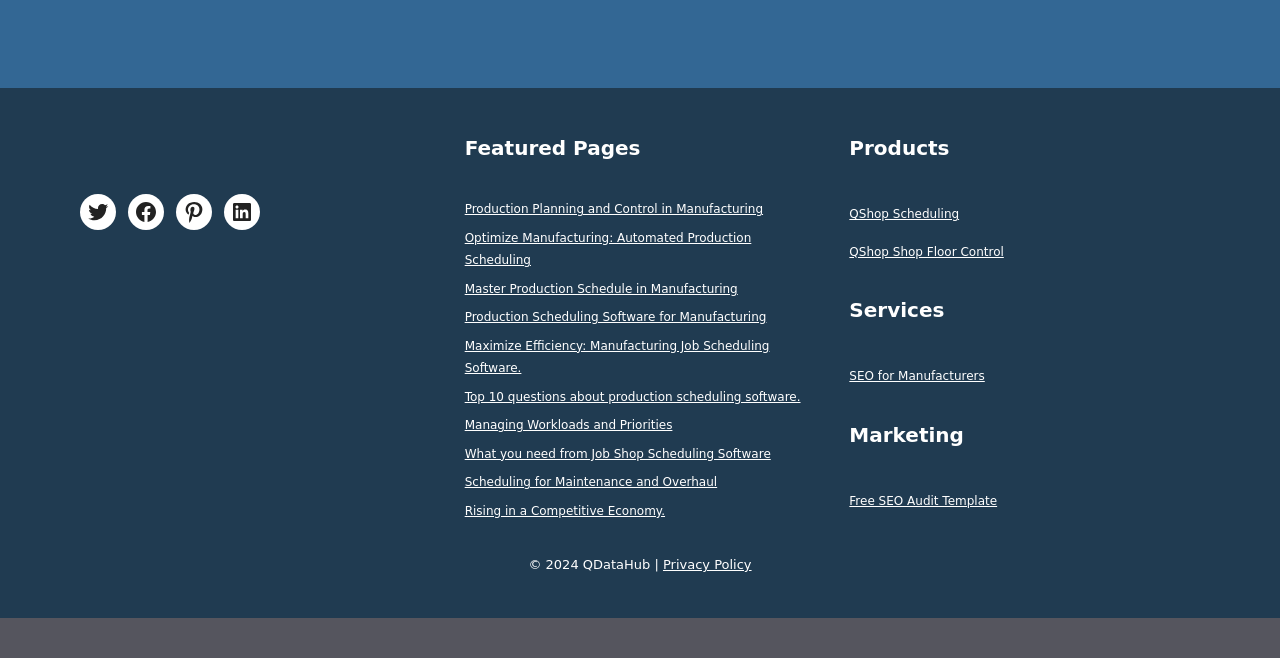Determine the bounding box coordinates for the area you should click to complete the following instruction: "Check Privacy Policy".

[0.518, 0.847, 0.587, 0.869]